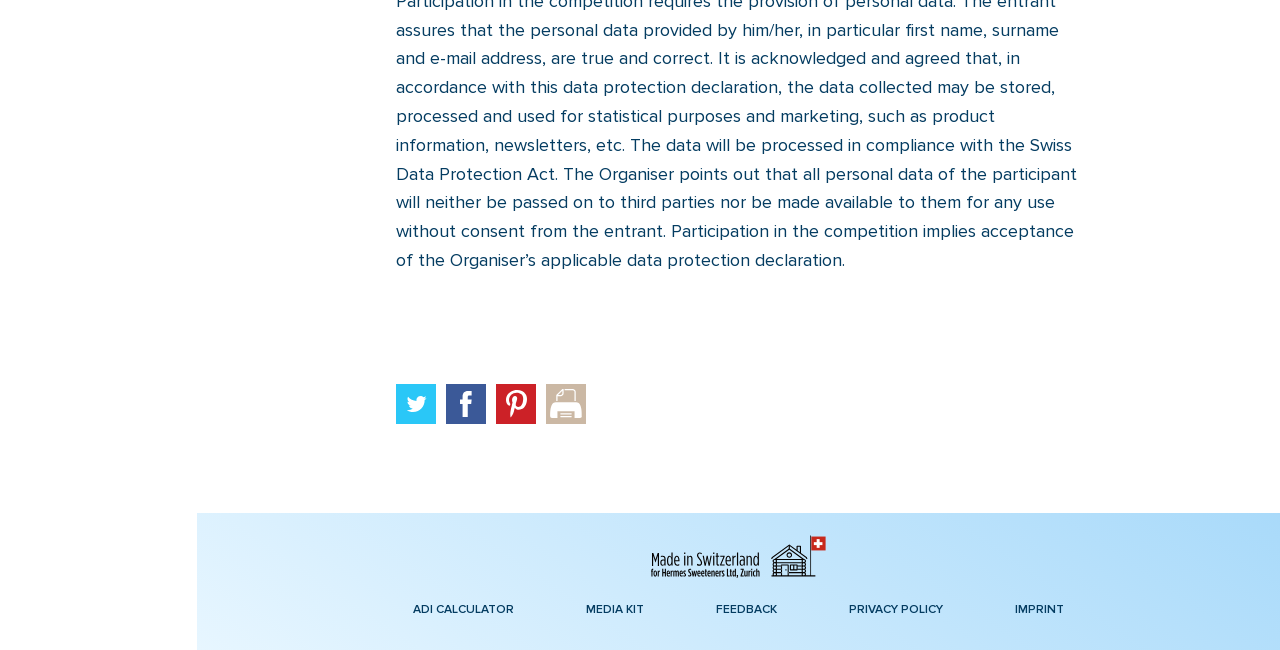Provide your answer to the question using just one word or phrase: What is the main content of the image?

Unknown